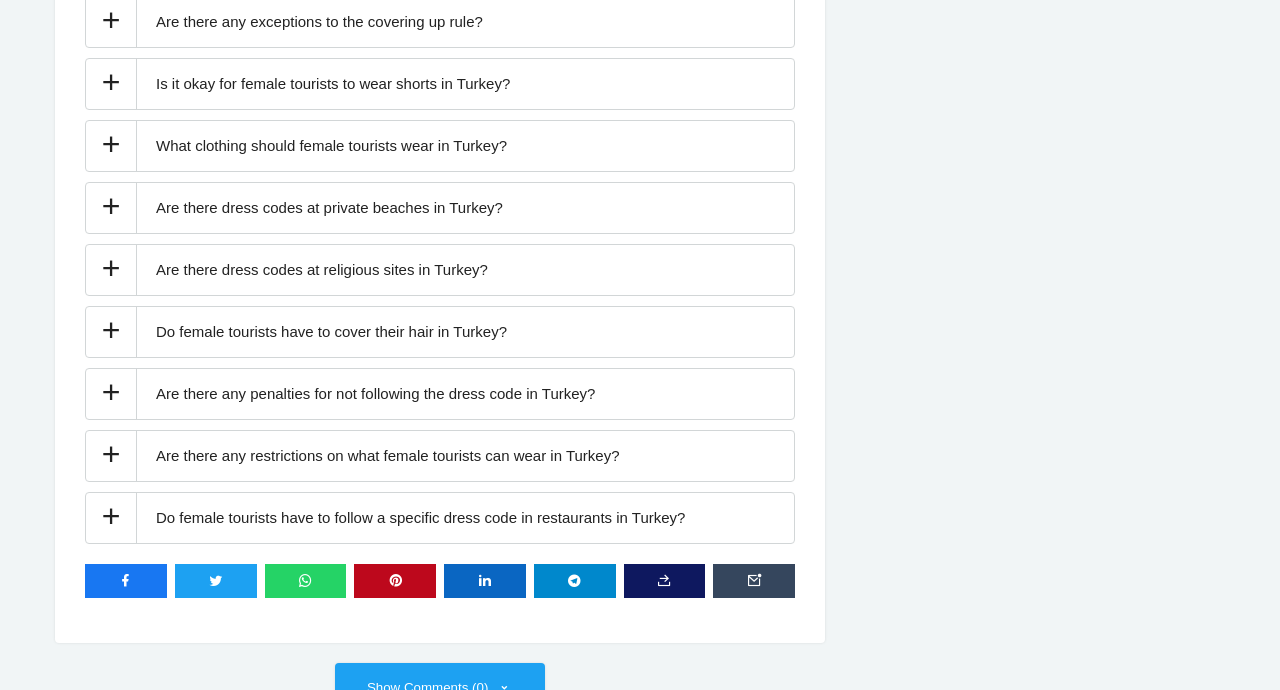Please locate the bounding box coordinates of the element that should be clicked to achieve the given instruction: "Share to Twitter".

[0.137, 0.818, 0.2, 0.867]